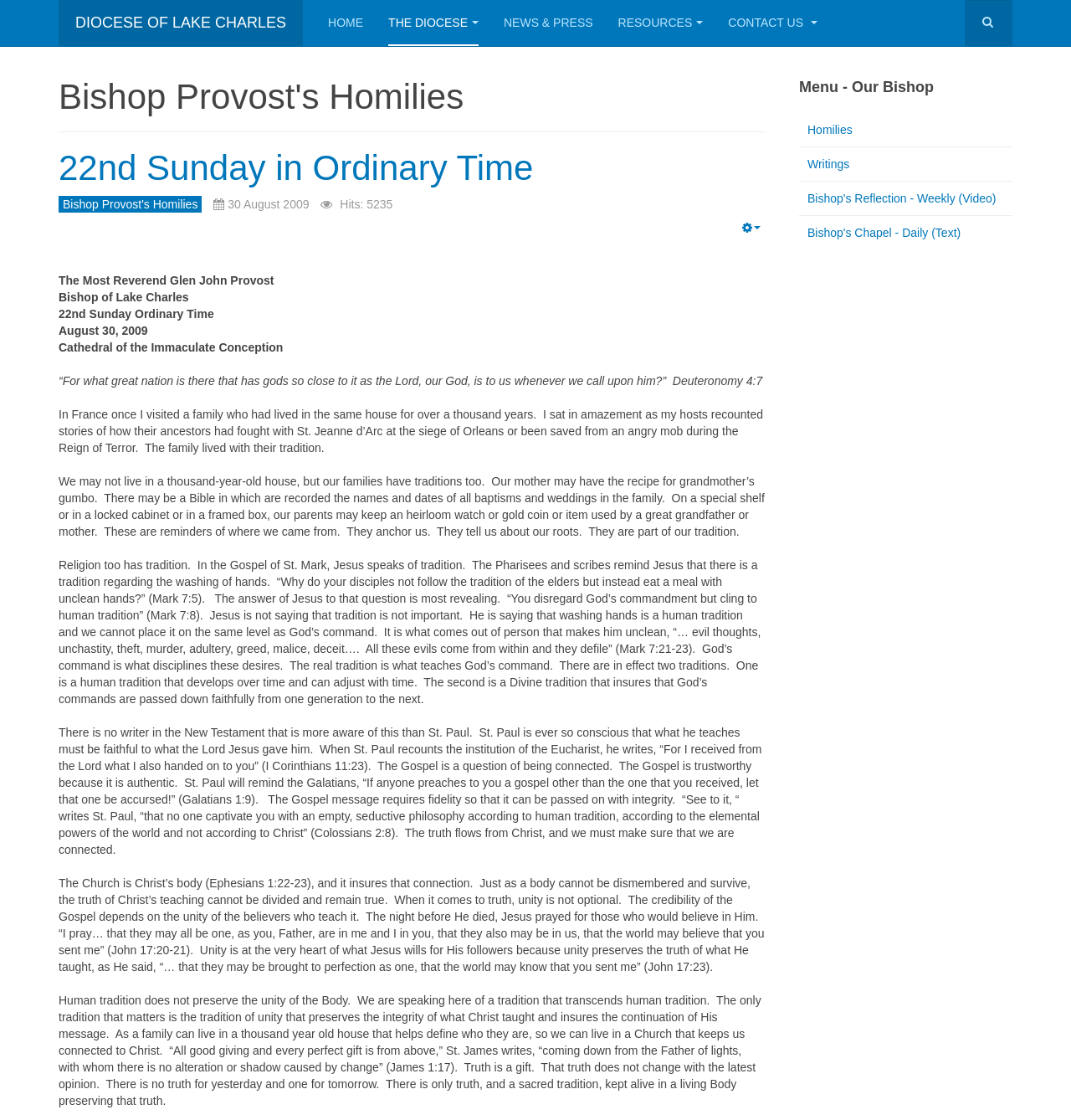What is the topic of the homily?
Please answer the question with a detailed and comprehensive explanation.

The topic of the homily can be inferred from the static text elements that discuss the concept of tradition in the context of religion and the Bible.